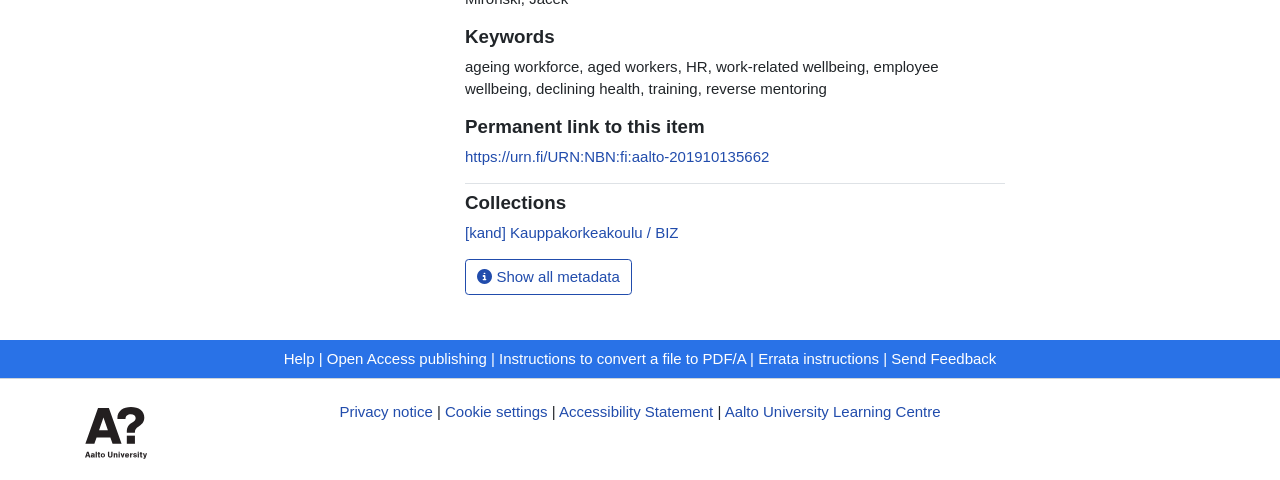Find the bounding box coordinates of the area to click in order to follow the instruction: "Send feedback".

[0.696, 0.728, 0.778, 0.764]